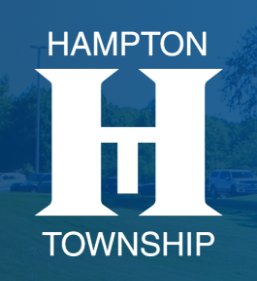Use a single word or phrase to answer the following:
What is placed directly below the letter 'H'?

TOWNSHIP